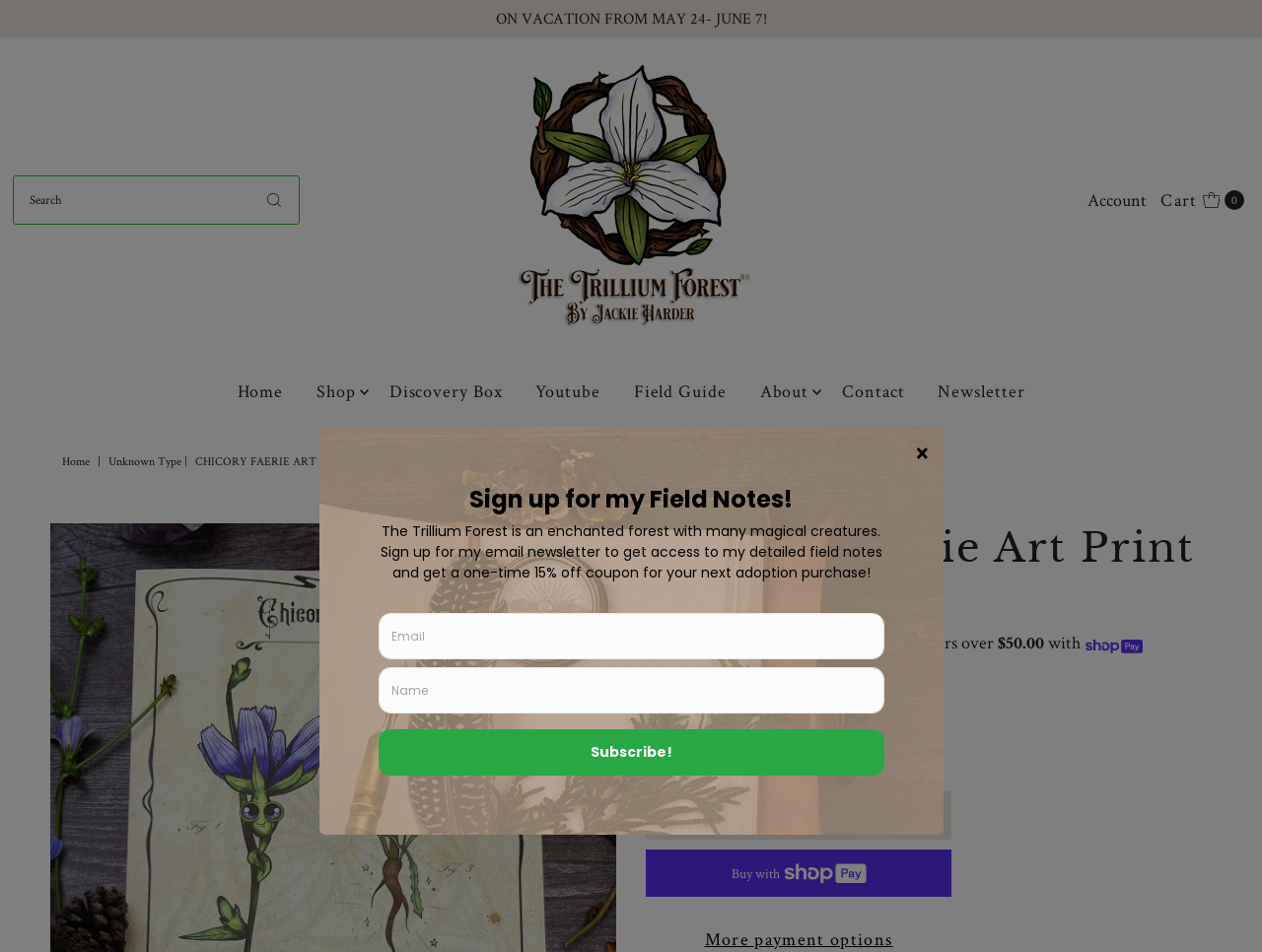Respond with a single word or phrase to the following question: What is the function of the button with the text 'Open cart'?

To open the cart